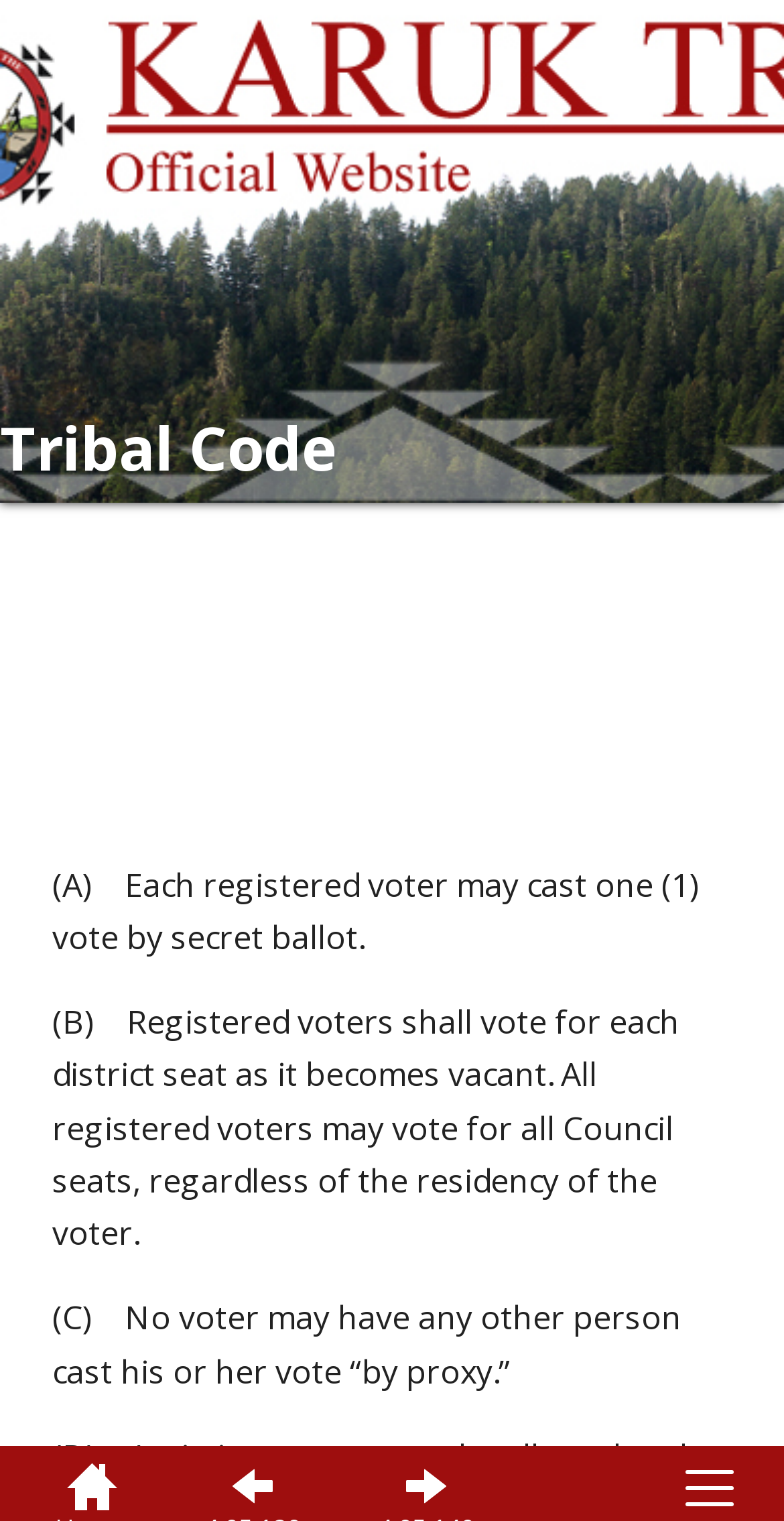Determine the coordinates of the bounding box for the clickable area needed to execute this instruction: "Find Related".

[0.469, 0.089, 0.585, 0.119]